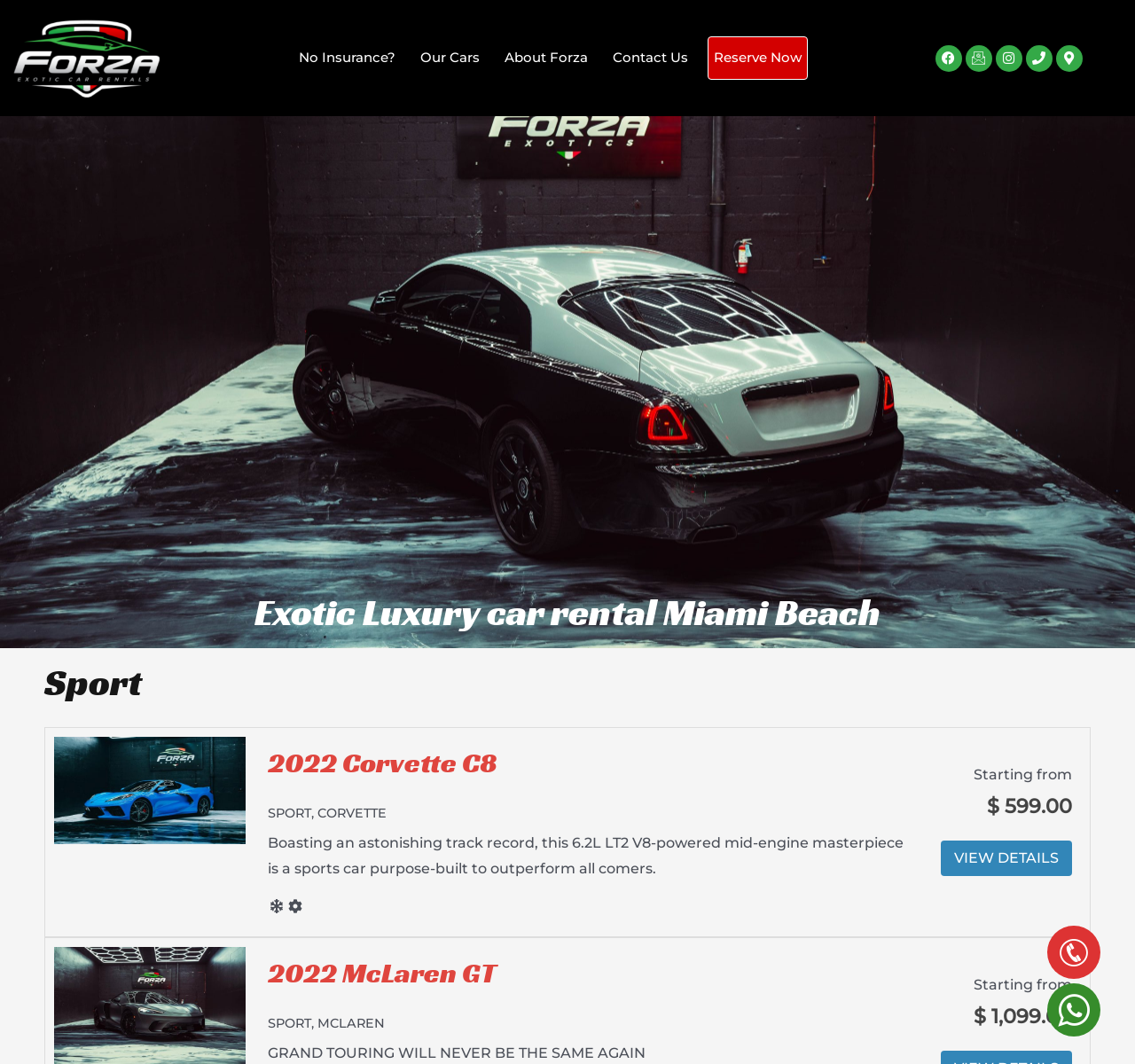What is the engine type of the 2022 Corvette C8?
Examine the webpage screenshot and provide an in-depth answer to the question.

I found the engine type by reading the description of the 2022 Corvette C8, which mentions that it is 'a 6.2L LT2 V8-powered mid-engine masterpiece'.